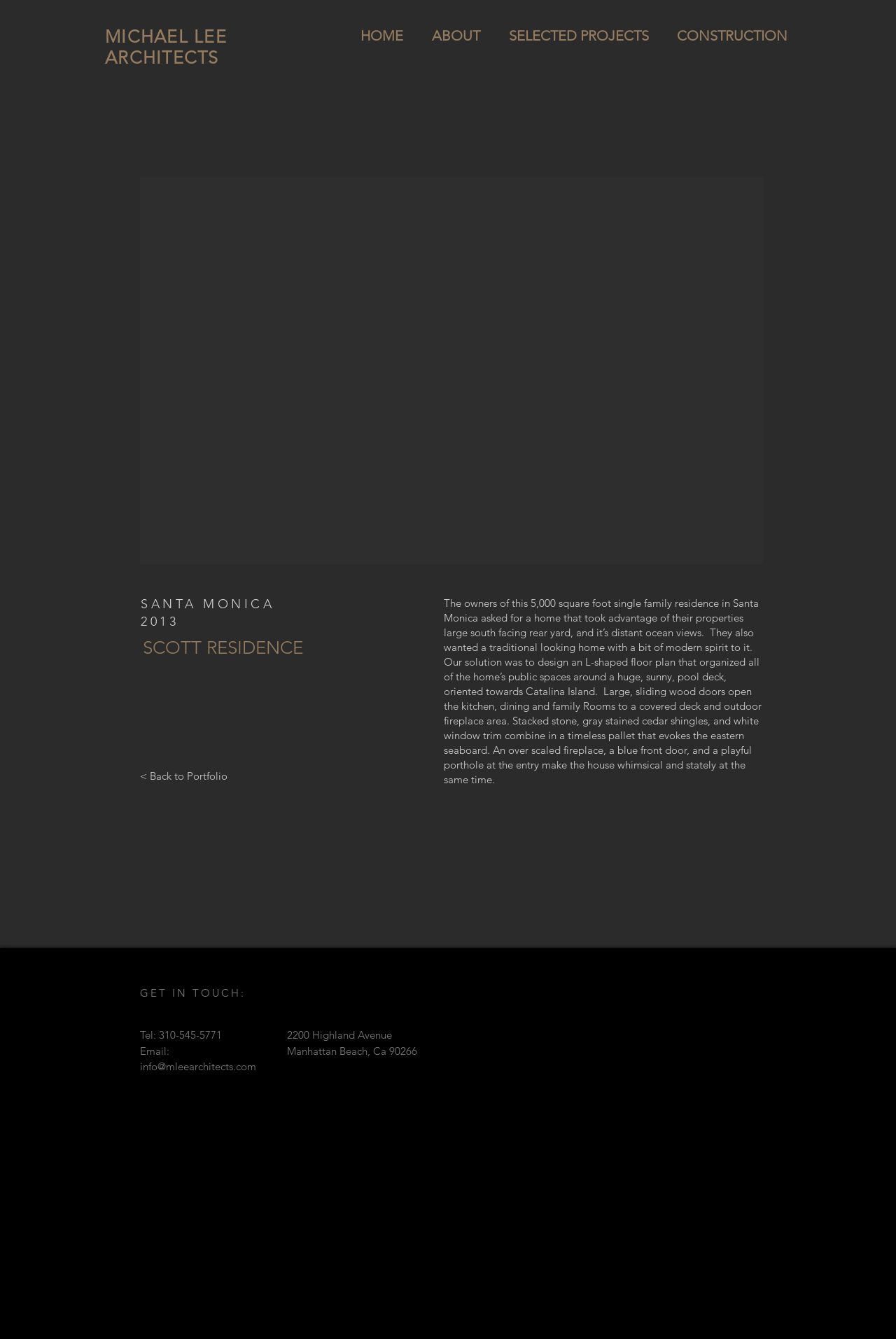Bounding box coordinates should be provided in the format (top-left x, top-left y, bottom-right x, bottom-right y) with all values between 0 and 1. Identify the bounding box for this UI element: MICHAEL LEE ARCHITECTS

[0.117, 0.019, 0.253, 0.051]